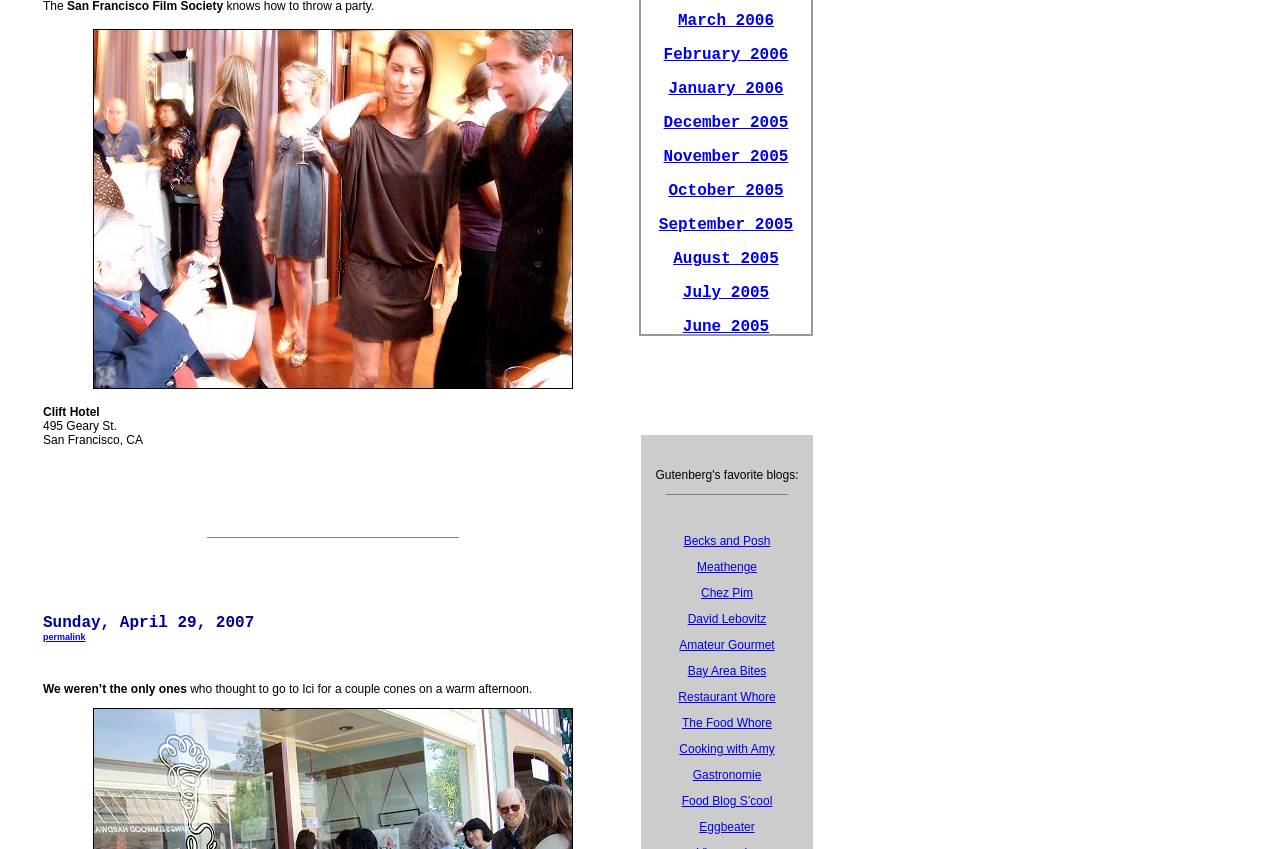Please provide the bounding box coordinates for the element that needs to be clicked to perform the following instruction: "View permalink". The coordinates should be given as four float numbers between 0 and 1, i.e., [left, top, right, bottom].

[0.034, 0.744, 0.067, 0.756]